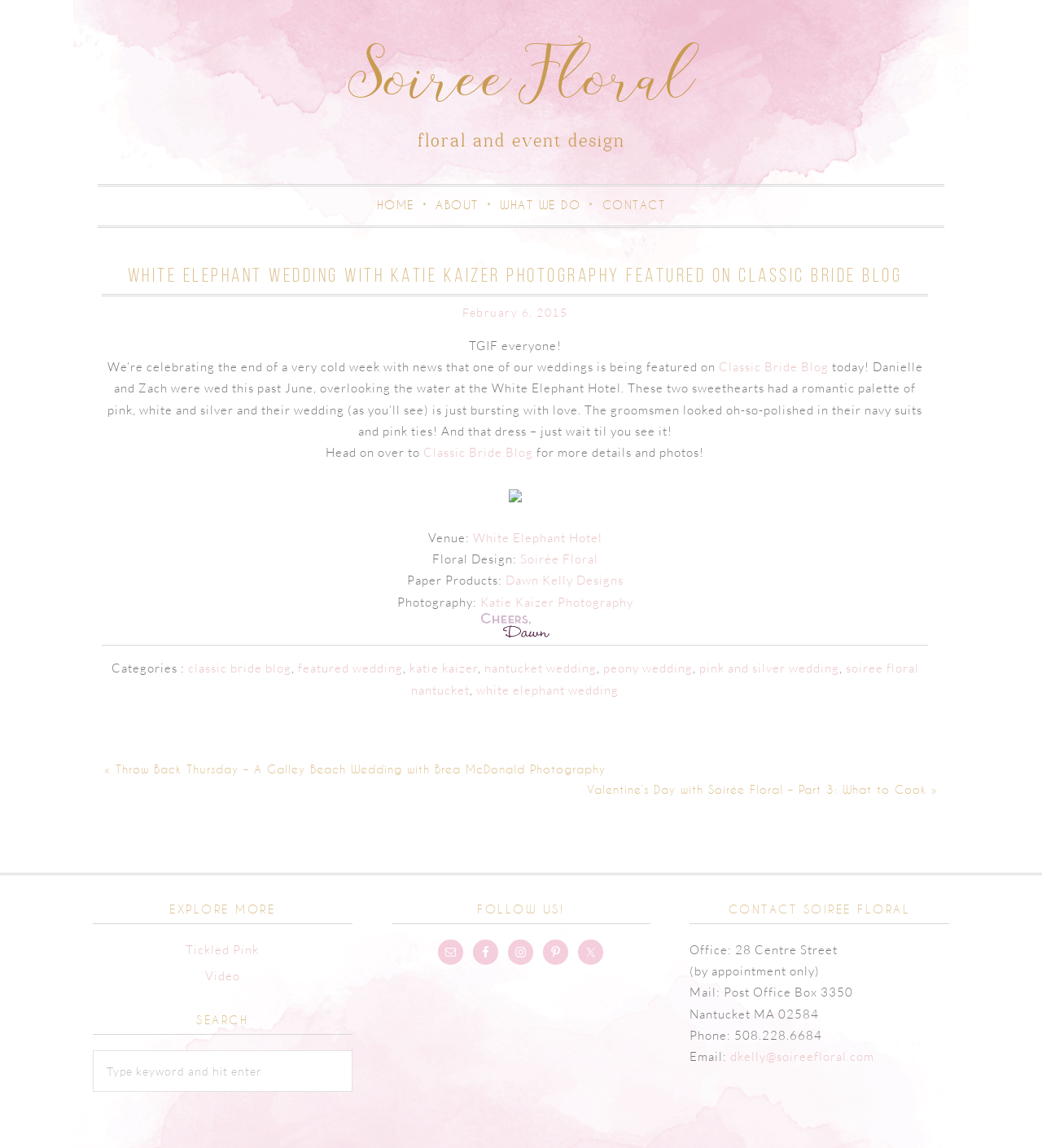Review the image closely and give a comprehensive answer to the question: What is the name of the blog where the wedding is featured?

The answer can be found in the article section where it mentions 'We’re celebrating the end of a very cold week with news that one of our weddings is being featured on Classic Bride Blog today!'.